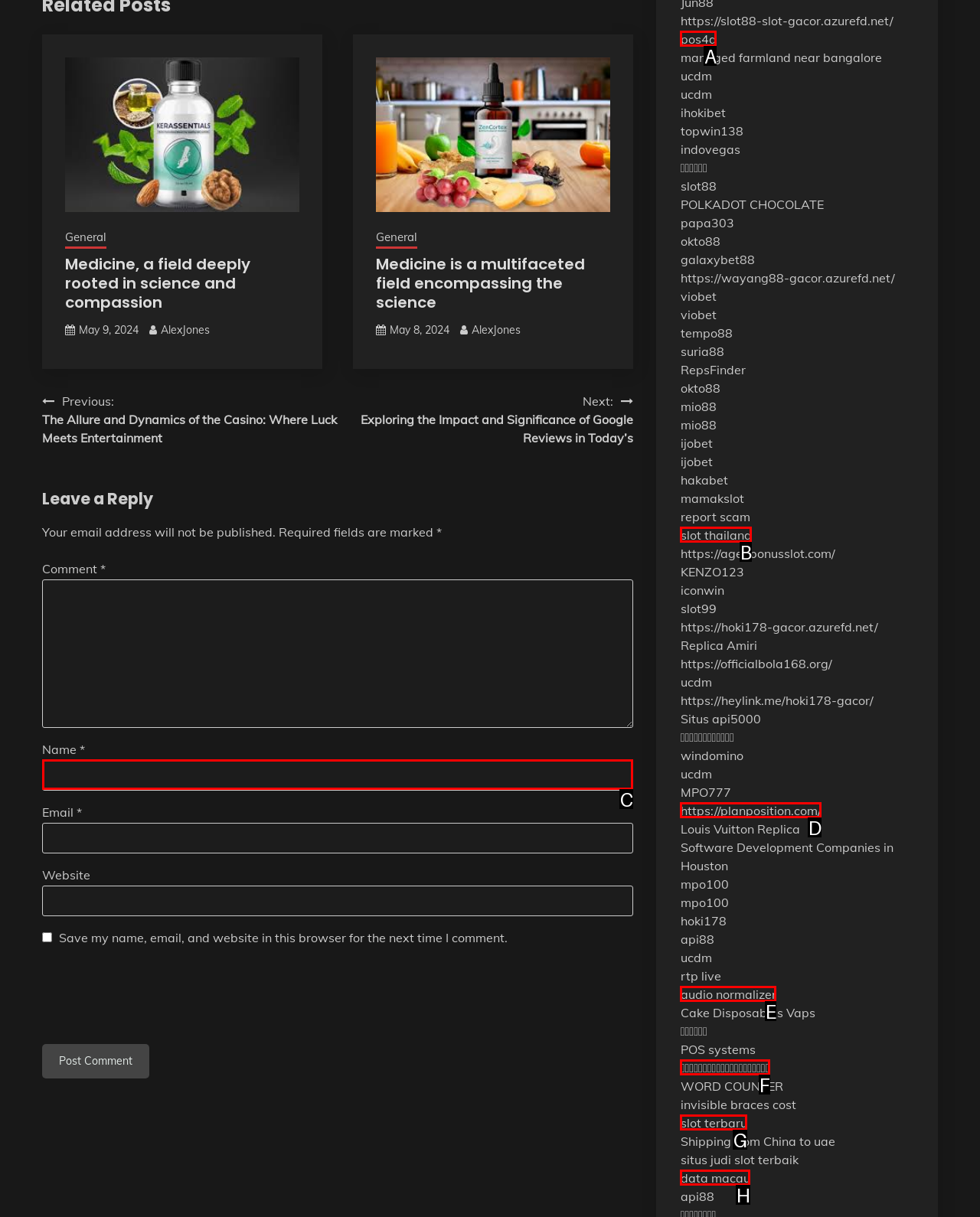Determine which letter corresponds to the UI element to click for this task: Enter your name in the 'Name' field
Respond with the letter from the available options.

C